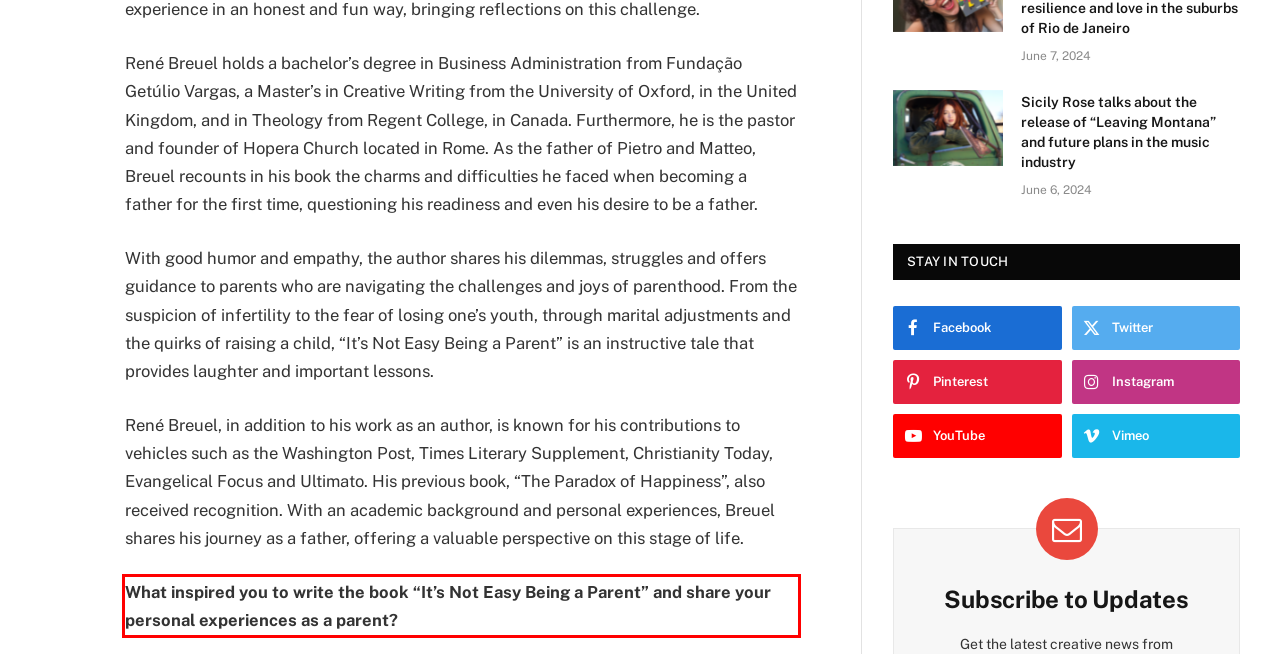Examine the webpage screenshot and use OCR to recognize and output the text within the red bounding box.

What inspired you to write the book “It’s Not Easy Being a Parent” and share your personal experiences as a parent?